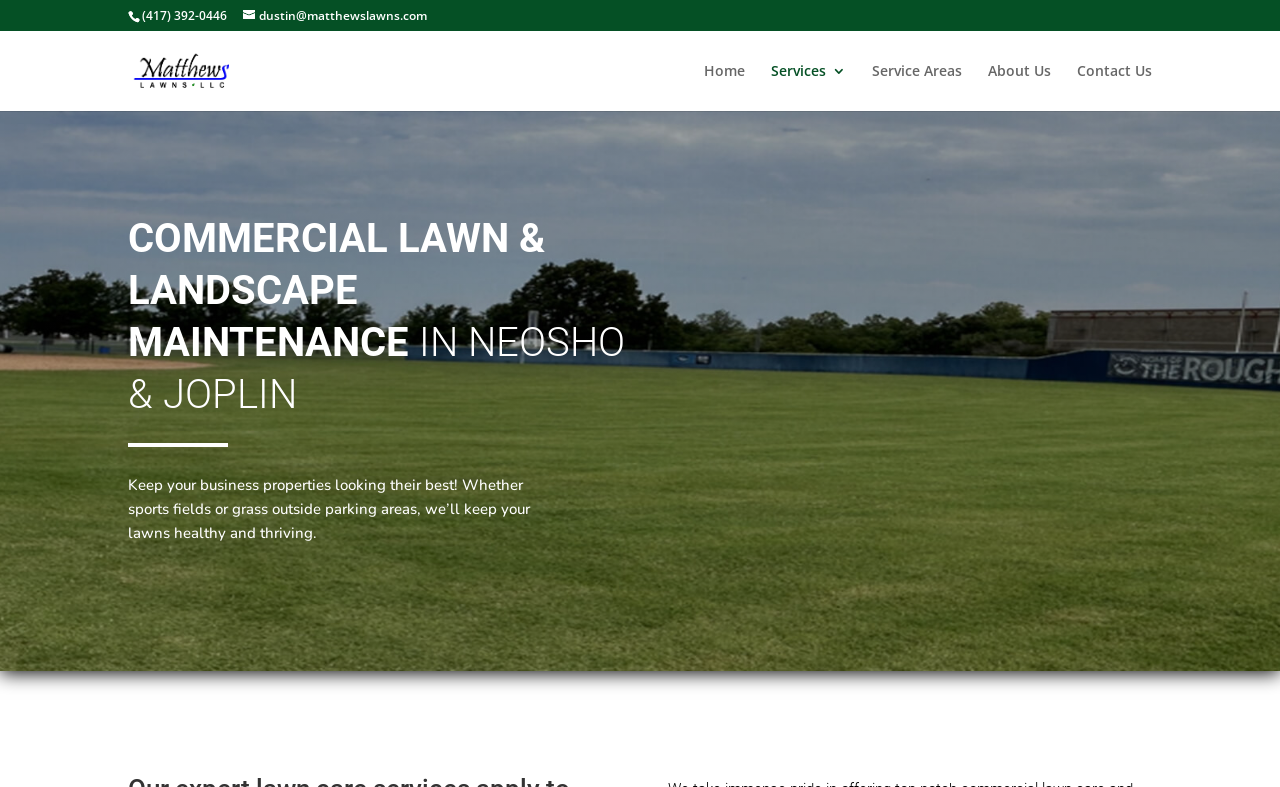Please identify the bounding box coordinates of the area that needs to be clicked to fulfill the following instruction: "Visit the home page."

[0.55, 0.081, 0.582, 0.141]